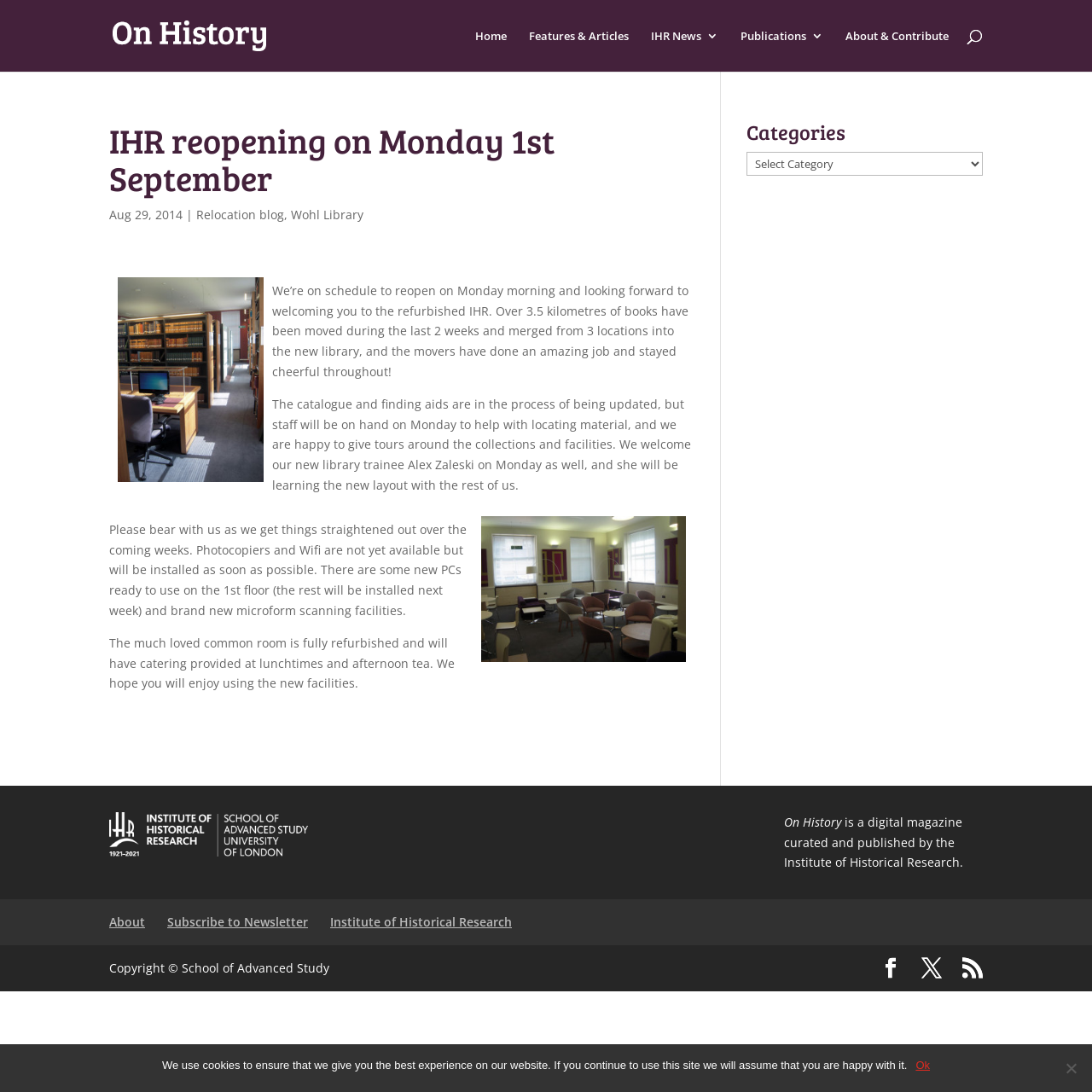Using the information shown in the image, answer the question with as much detail as possible: What is being provided in the common room?

The webpage mentions that the much loved common room is fully refurbished and will have catering provided at lunchtimes and afternoon tea, indicating that food and drinks will be available in the common room.